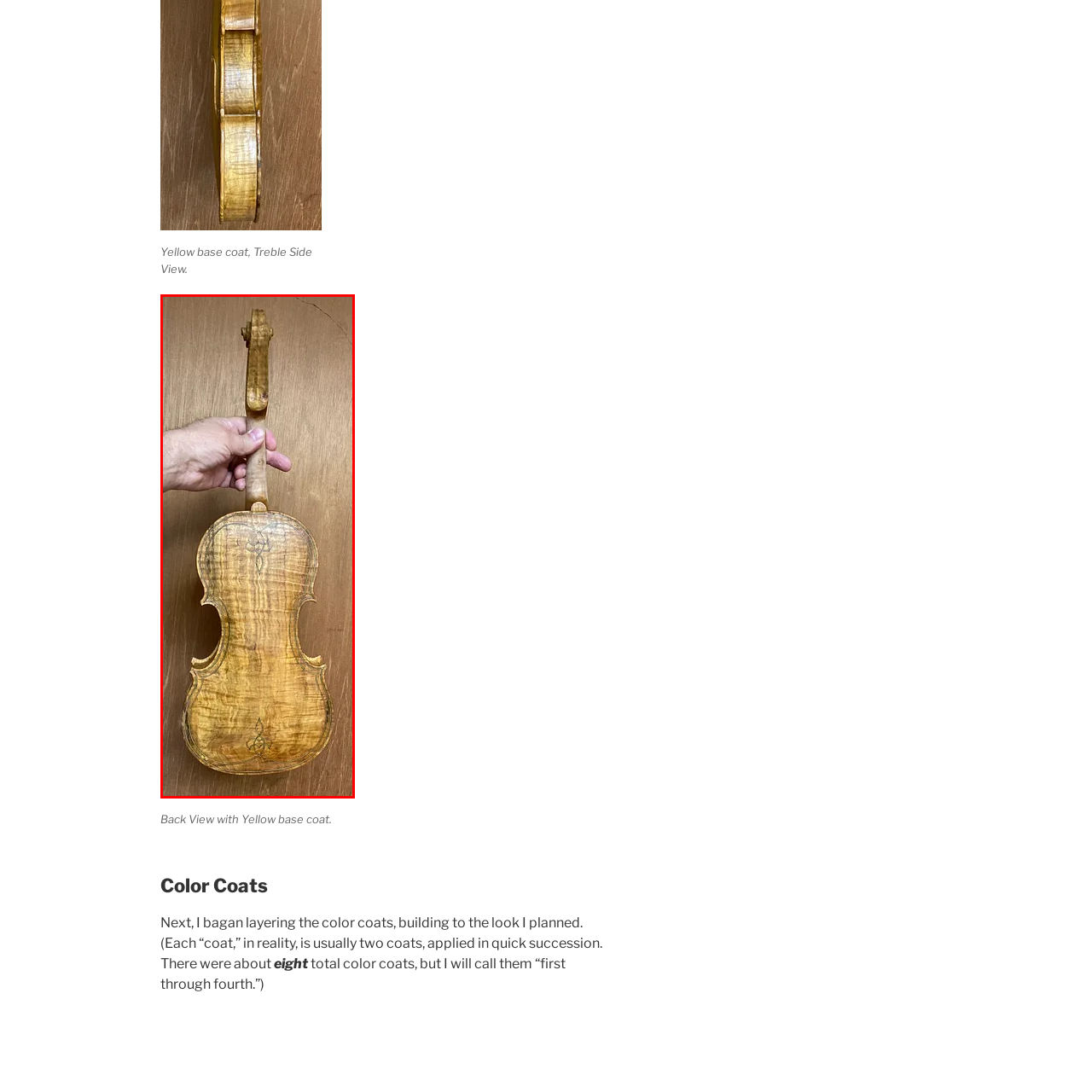Give an in-depth description of the image within the red border.

This image showcases a beautifully crafted 5-string instrument, specifically highlighting the back side coated with a vibrant yellow base. The instrument is depicted being held by a hand, emphasizing its handmade quality and artisanal nature, attributed to Chet Bishop from Oregon. The unique wood grain is prominently visible, showcasing the craftsmanship and attention to detail typical of handcrafted instruments. The image captures the essence of the artistry involved in the creation of this musical piece, conveying both its visual appeal and artistic significance.